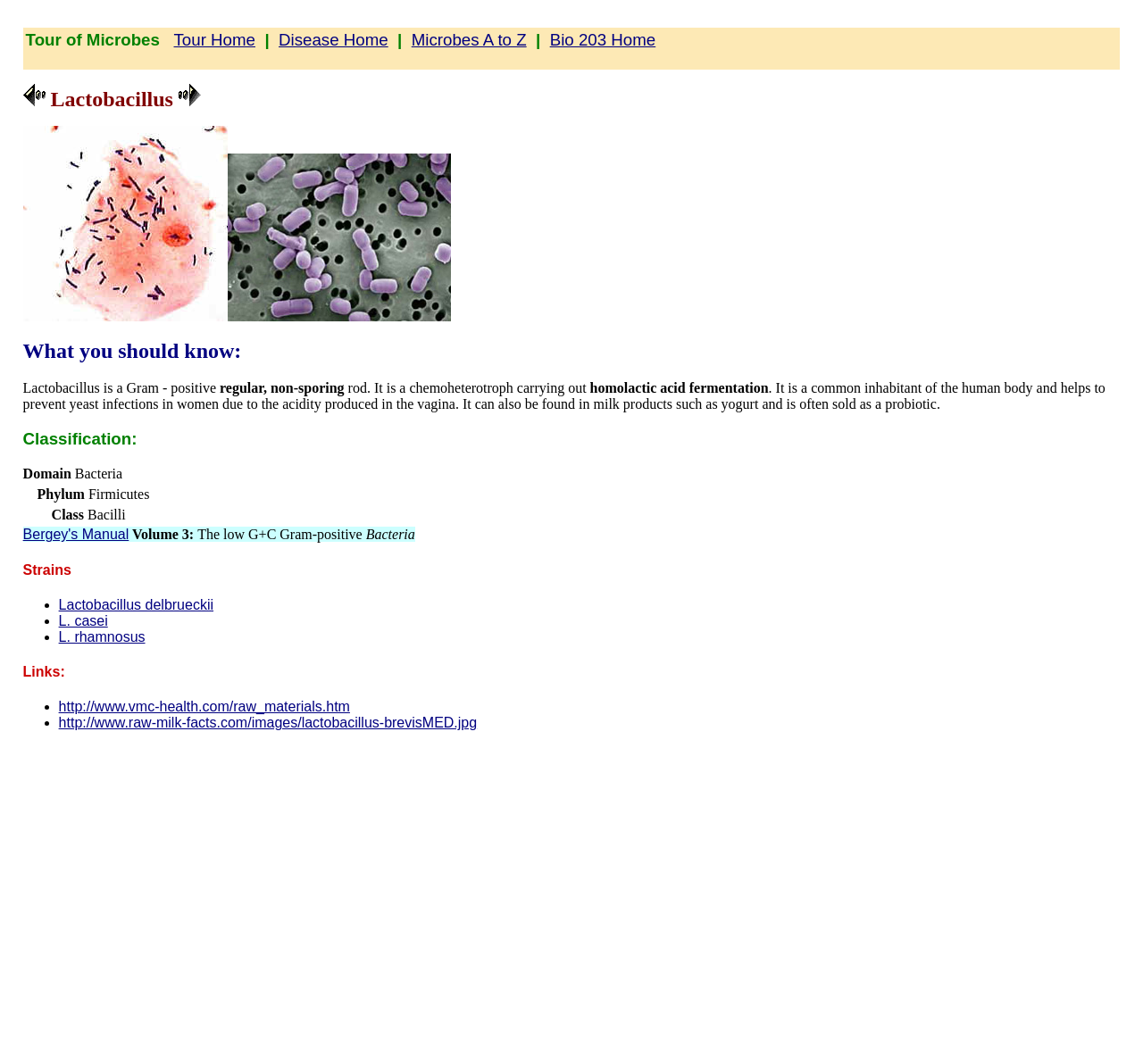Determine the bounding box coordinates of the clickable area required to perform the following instruction: "Click on Tour Home". The coordinates should be represented as four float numbers between 0 and 1: [left, top, right, bottom].

[0.152, 0.028, 0.223, 0.046]